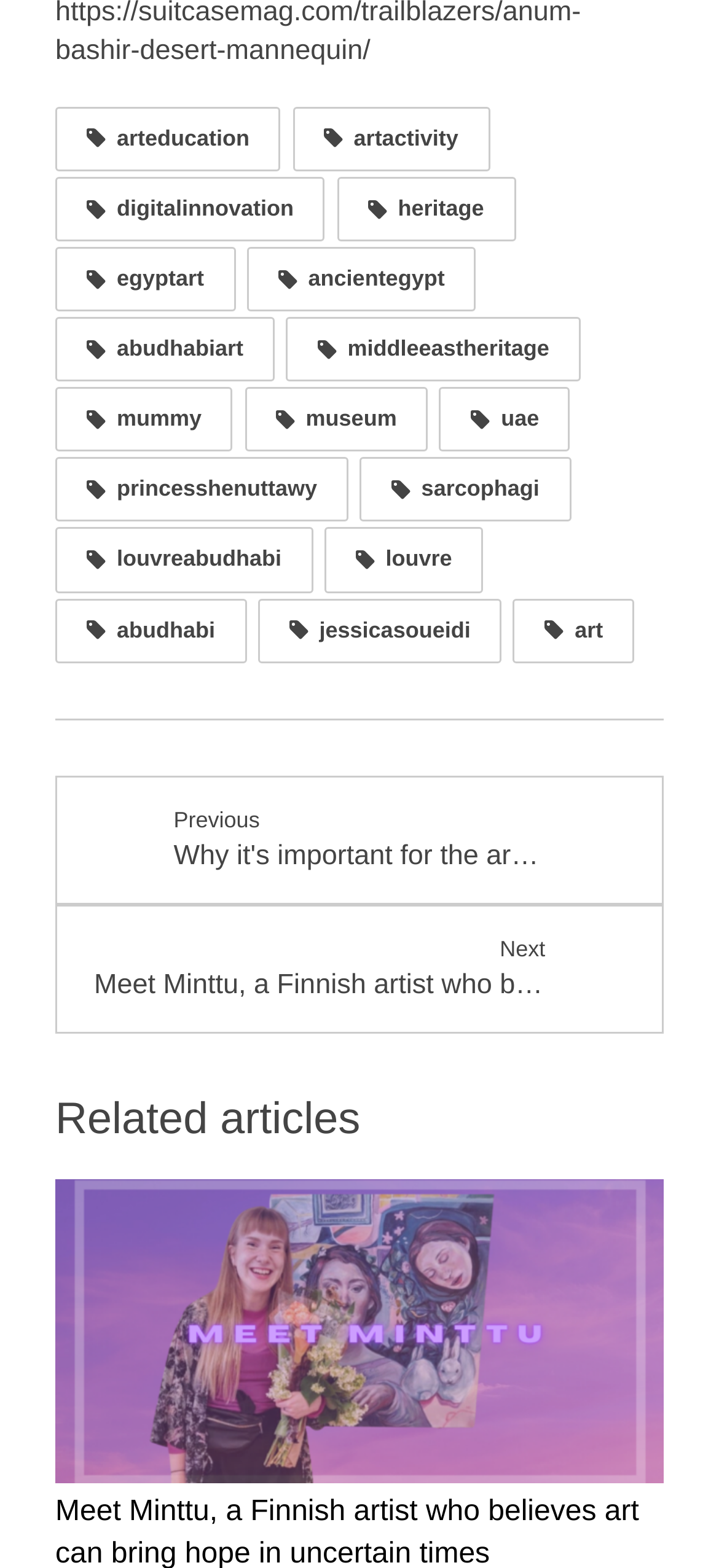Identify the bounding box coordinates of the part that should be clicked to carry out this instruction: "Explore digital innovation".

[0.077, 0.113, 0.452, 0.154]